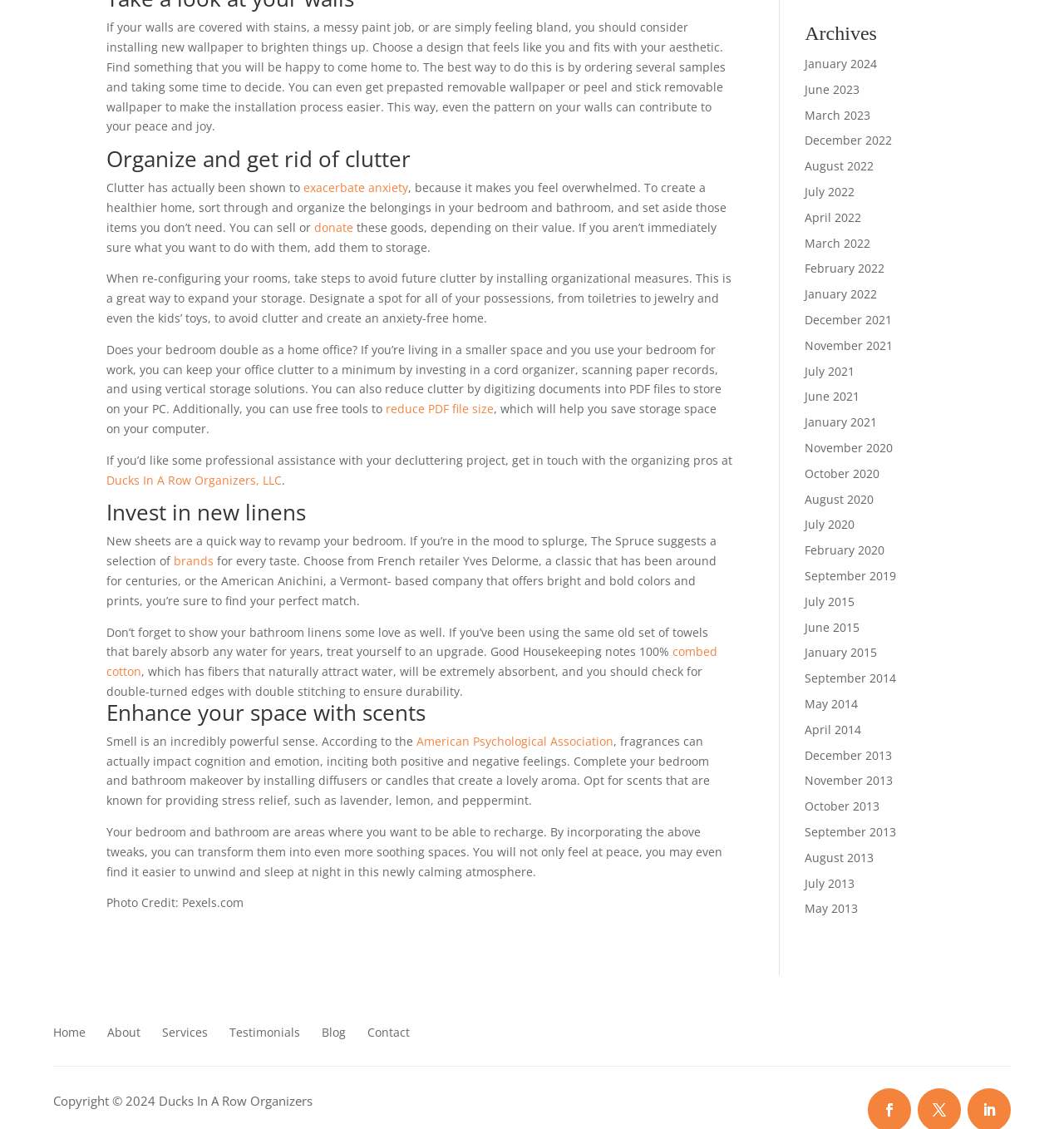What is the name of the company that offers organizing services?
Please answer the question with as much detail as possible using the screenshot.

The webpage mentions that if you need professional assistance with decluttering, you can contact Ducks In A Row Organizers, LLC, a company that provides organizing services.